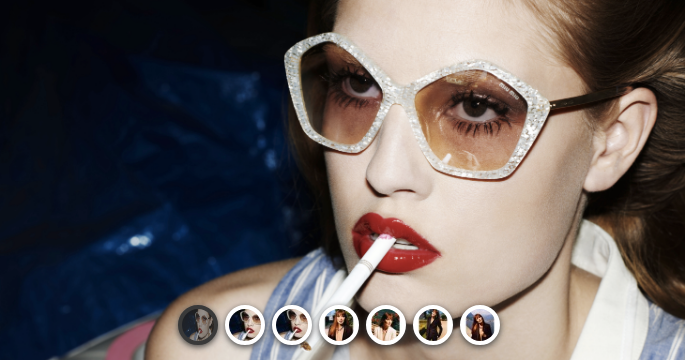Depict the image with a detailed narrative.

This striking image features a model with bold red lips, exuding glamour and confidence. She dons oversized, intricately designed sunglasses that reflect a chic and stylish aesthetic. The model's hairstyle, a sleek and voluminous look, complements her fashion-forward vibe. In her hand, she holds a cigarette, adding an edgy touch to her overall appearance. The backdrop hints at a vibrant setup, blending shades of blue and contrasting colors that enhance the focus on her expressive gaze and statement accessories. Along the bottom, a series of circular thumbnails showcases other captivating visuals, suggesting a curated collection of related imagery, possibly from a recent fashion shoot or editorial. This photograph is undoubtedly a striking representation of contemporary fashion aesthetics.